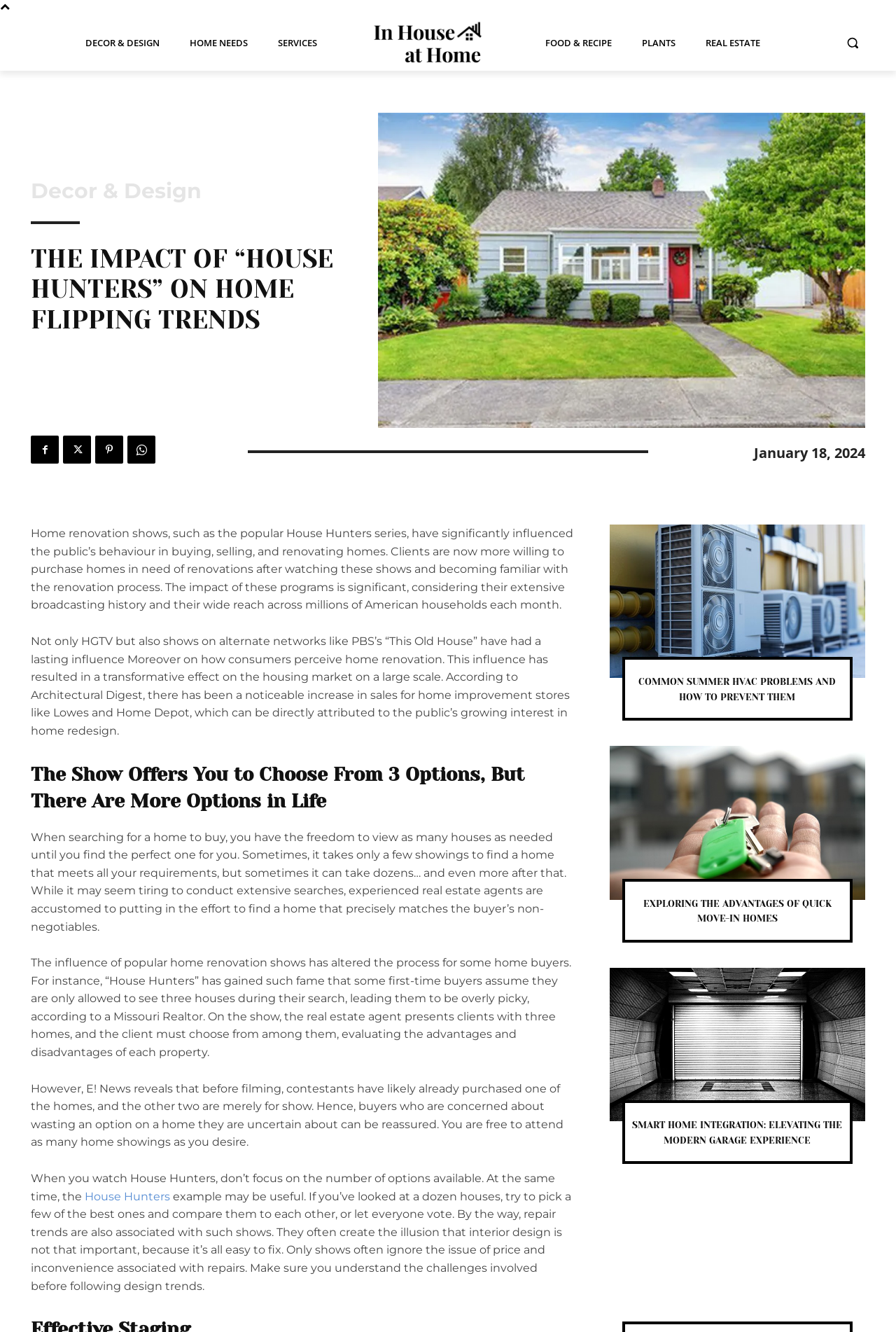Please give a concise answer to this question using a single word or phrase: 
What is the influence of home renovation shows on the housing market?

Transformative